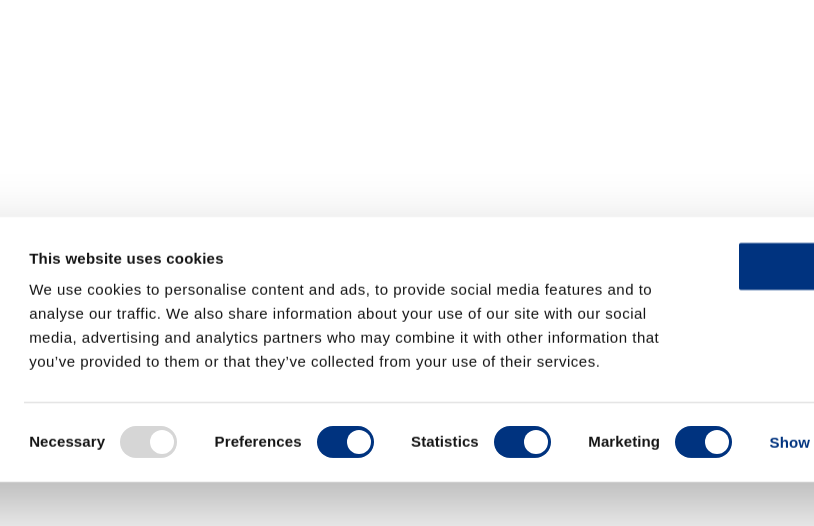Answer the question below with a single word or a brief phrase: 
Where is the 'OK' button positioned?

Bottom right